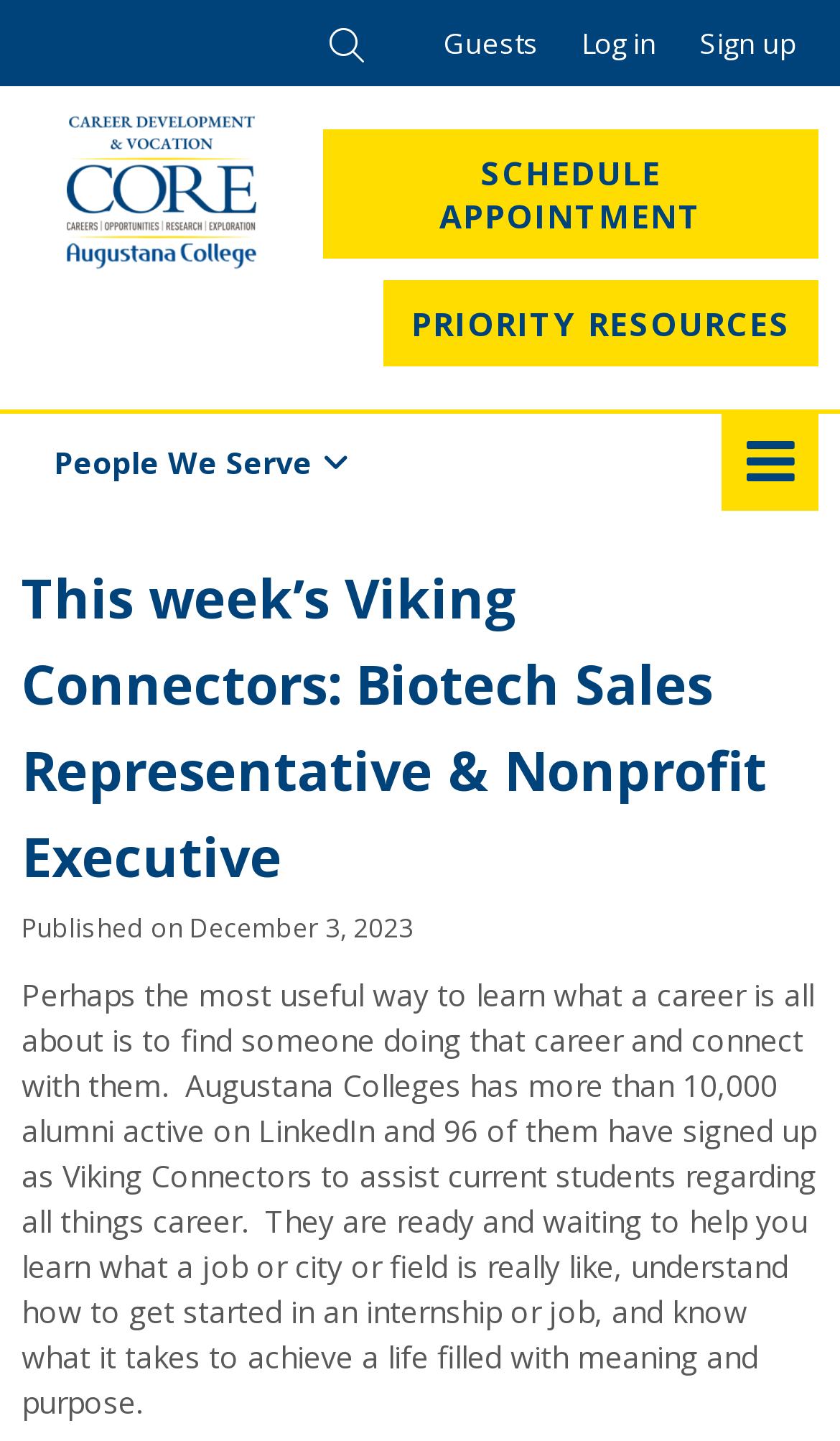Respond to the following question with a brief word or phrase:
What is the purpose of Viking Connectors?

To assist current students